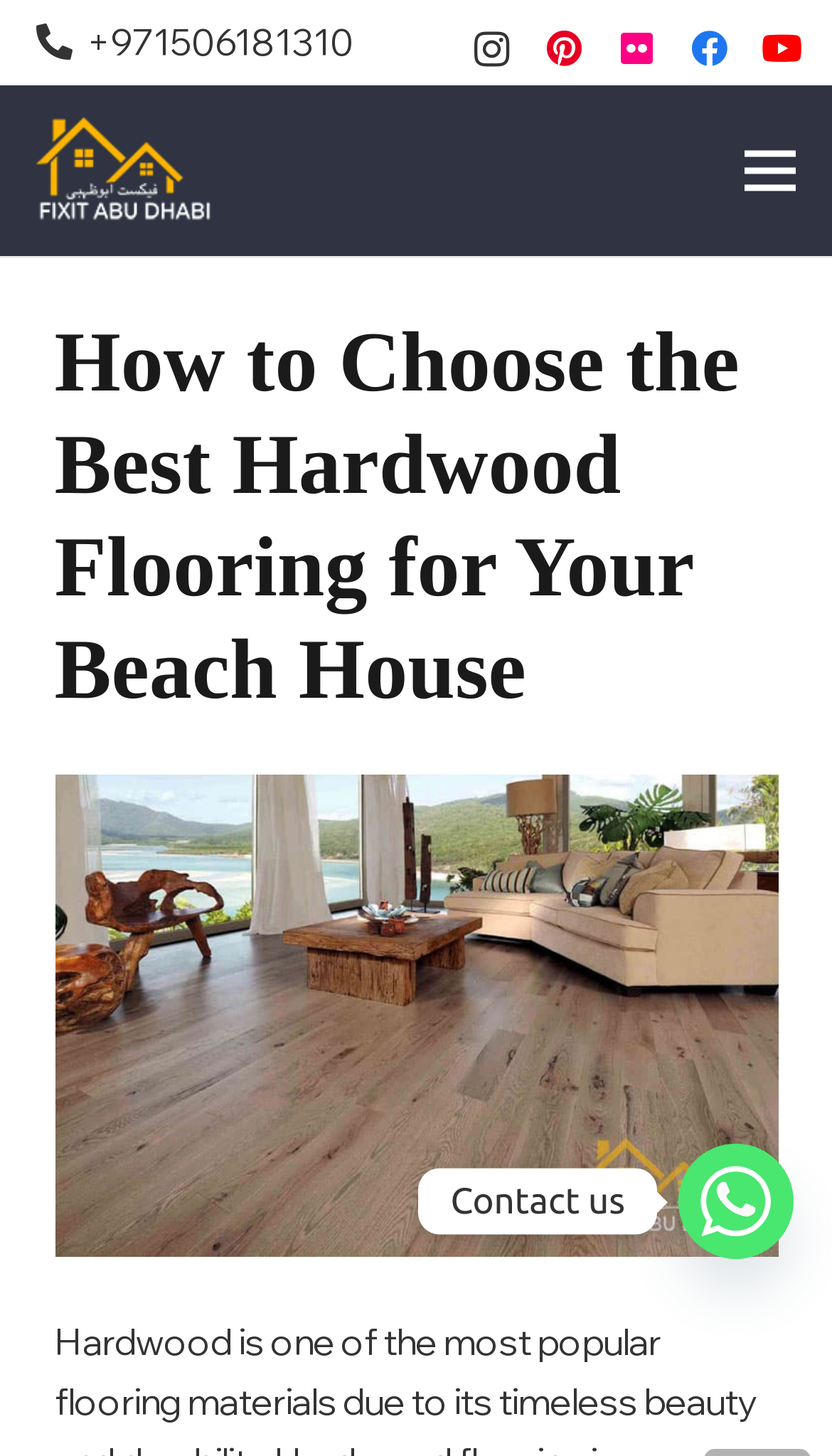Answer the question with a single word or phrase: 
What is the phone number on the webpage?

+971506181310